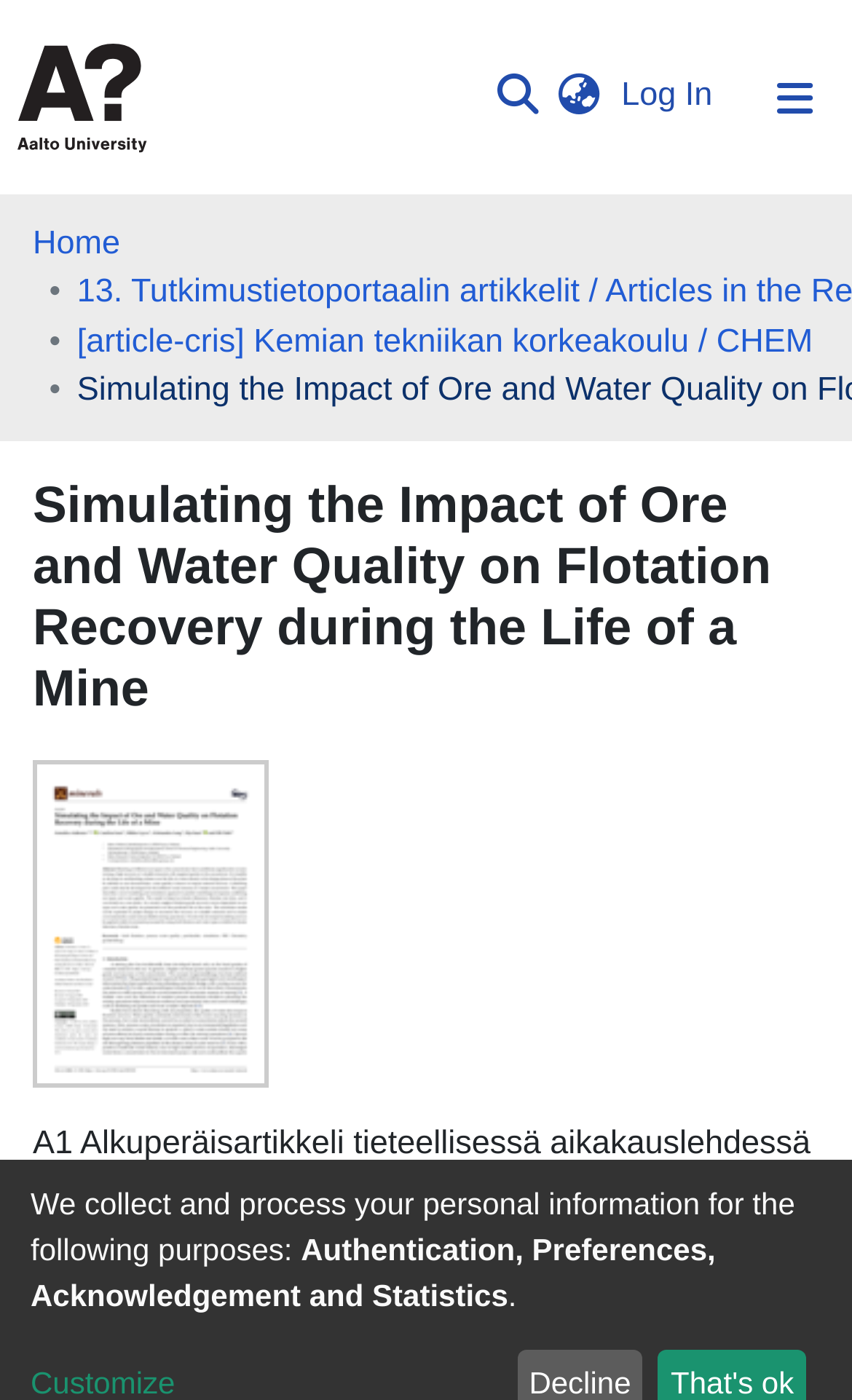Is the publication available in full text?
Please provide a single word or phrase as your answer based on the screenshot.

Yes